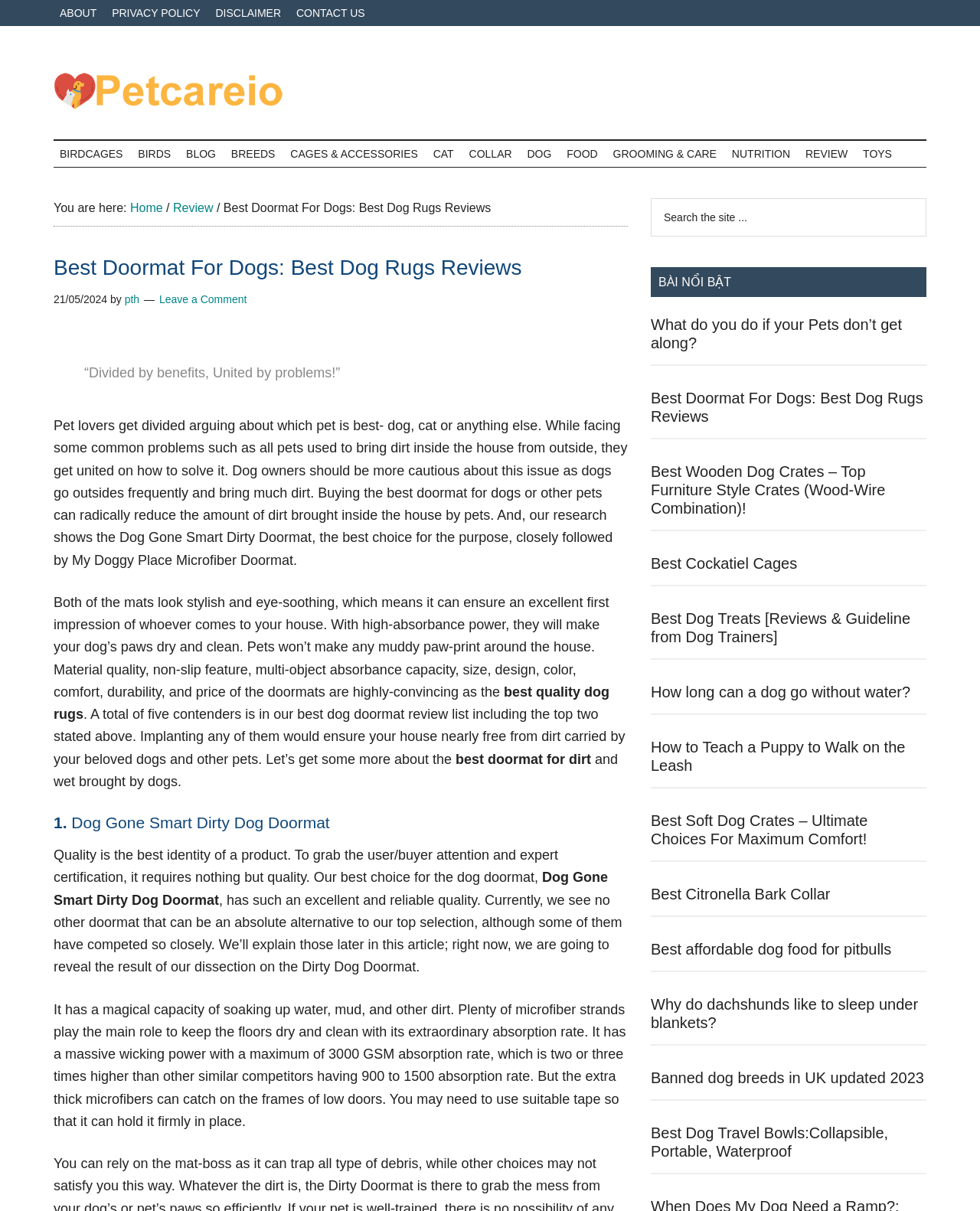Locate and generate the text content of the webpage's heading.

Best Doormat For Dogs: Best Dog Rugs Reviews